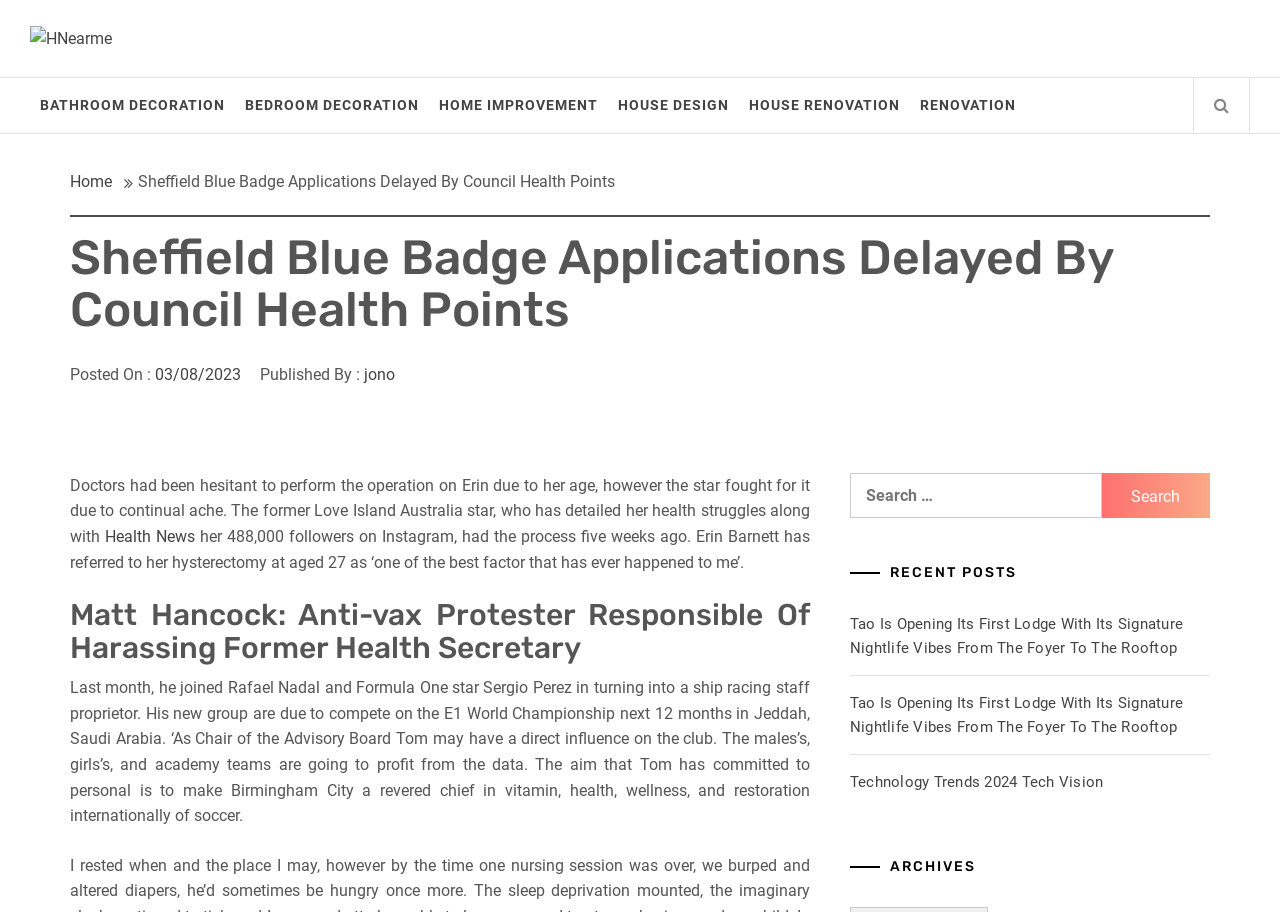What is the name of the author who published the article? Based on the screenshot, please respond with a single word or phrase.

jono